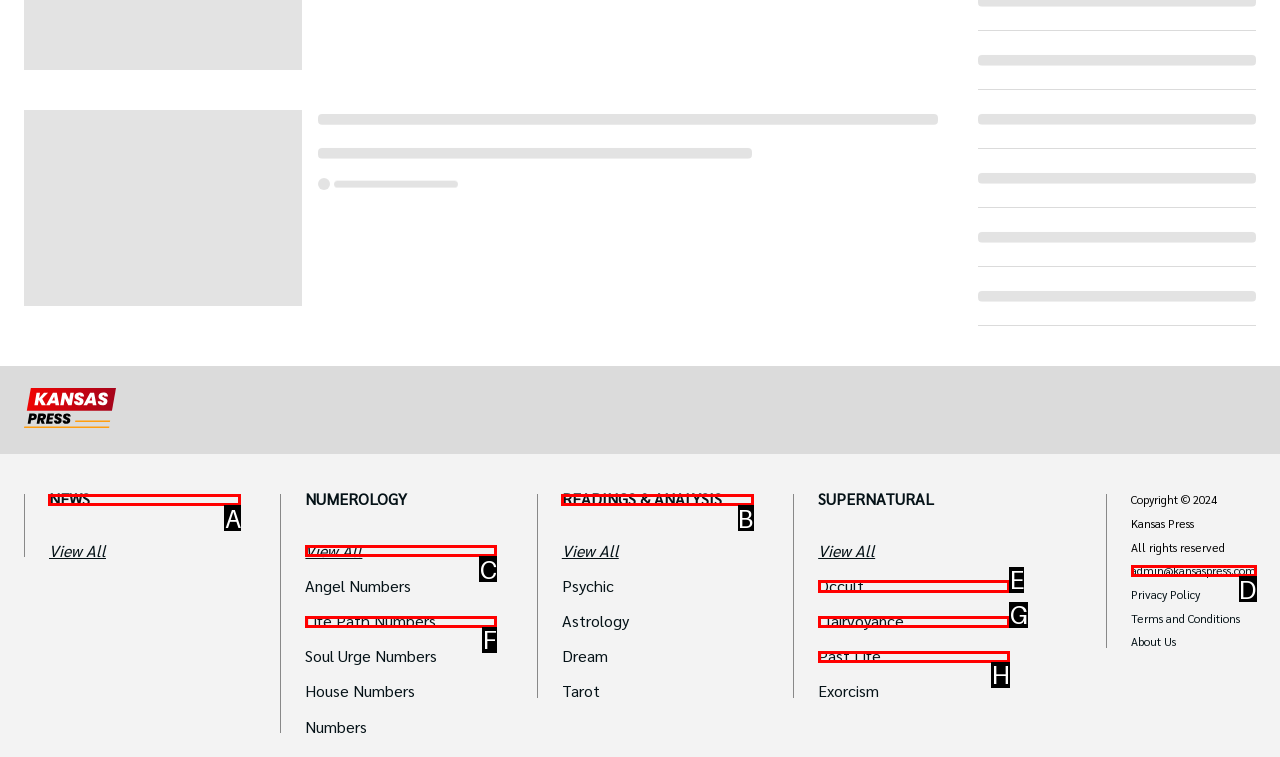Tell me which one HTML element you should click to complete the following task: Click on the NEWS link
Answer with the option's letter from the given choices directly.

A